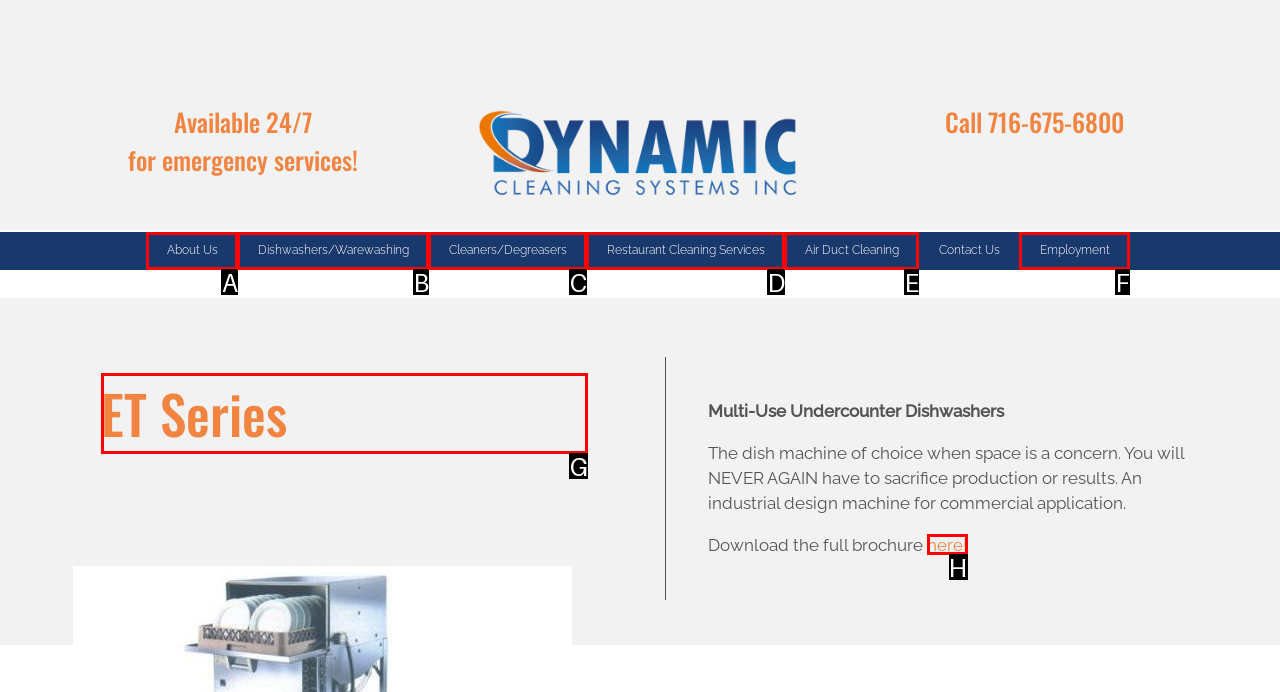Identify the HTML element to click to fulfill this task: Learn more about the ET Series
Answer with the letter from the given choices.

G